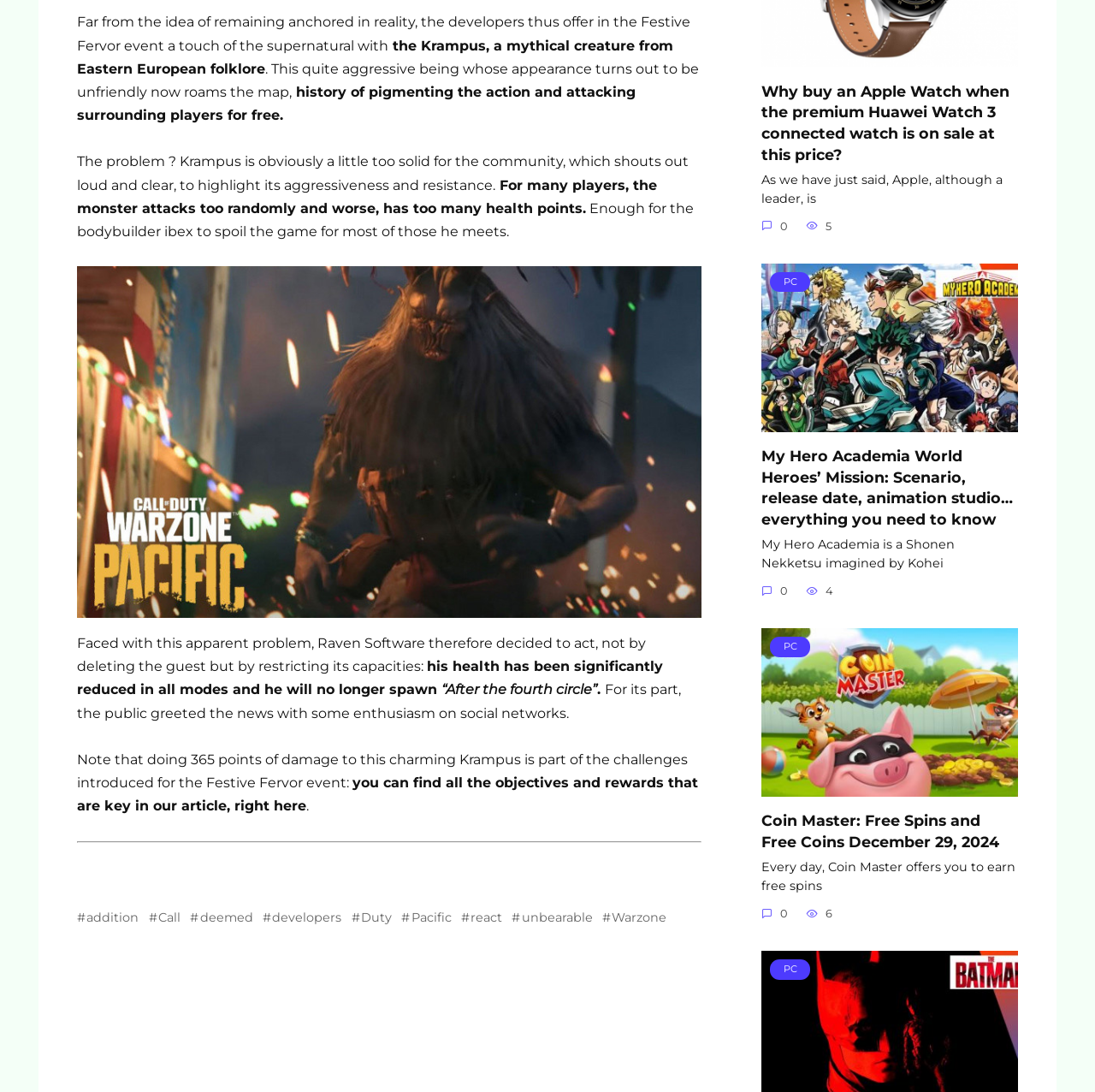Please determine the bounding box coordinates of the section I need to click to accomplish this instruction: "Subscribe to the newsletter".

None